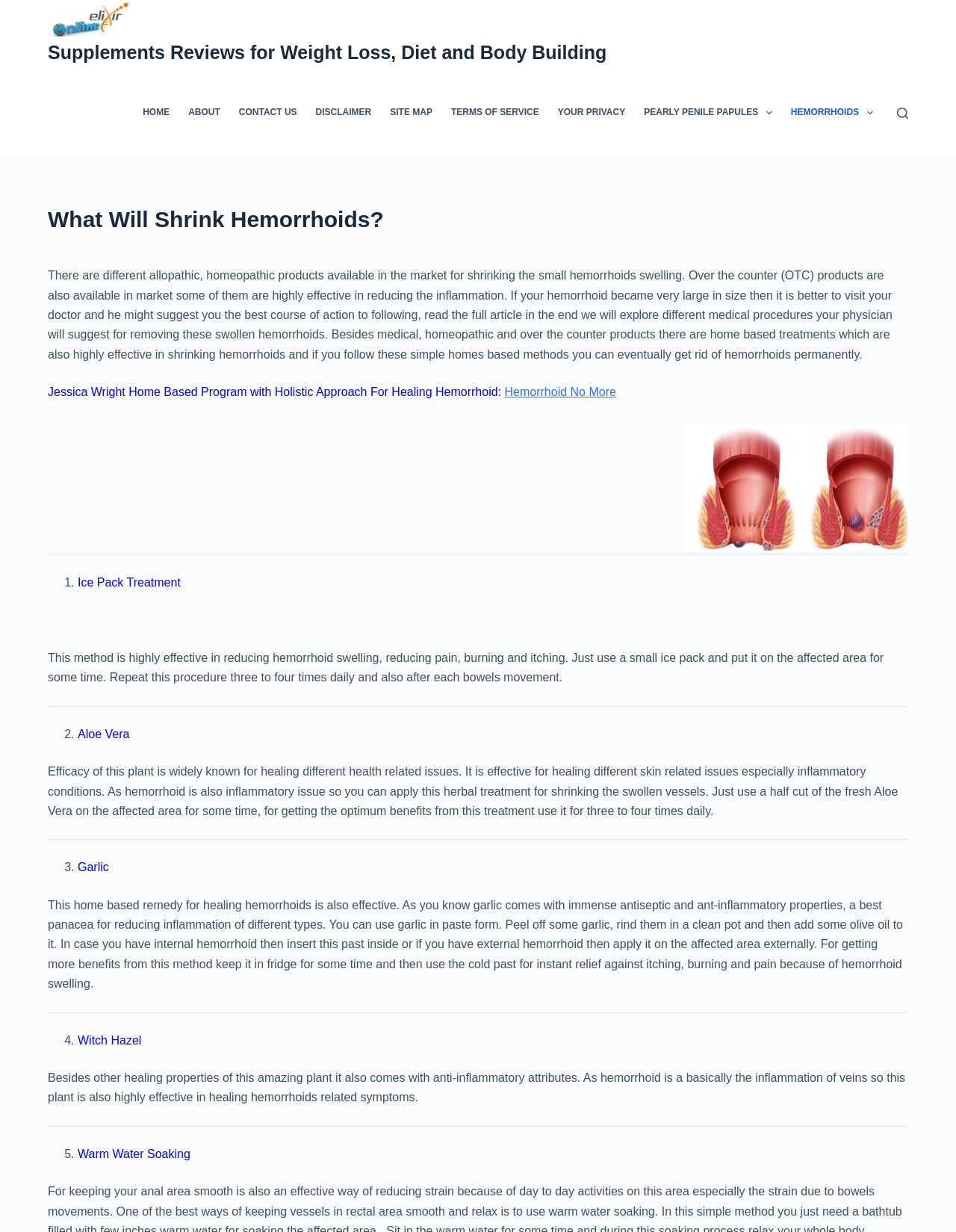Mark the bounding box of the element that matches the following description: "Contact Us".

[0.24, 0.055, 0.32, 0.128]